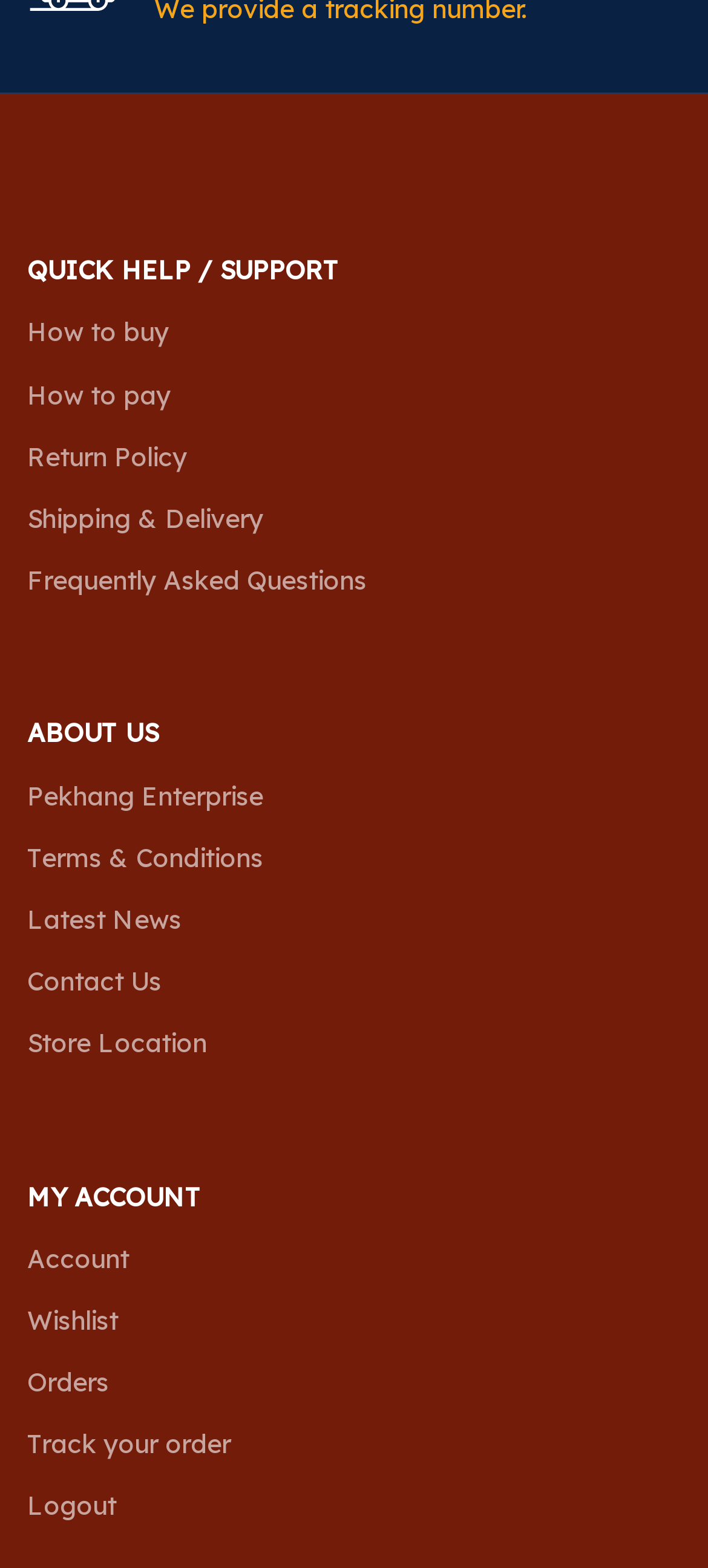Locate the bounding box coordinates of the region to be clicked to comply with the following instruction: "Get quick help or support". The coordinates must be four float numbers between 0 and 1, in the form [left, top, right, bottom].

[0.038, 0.153, 0.962, 0.193]